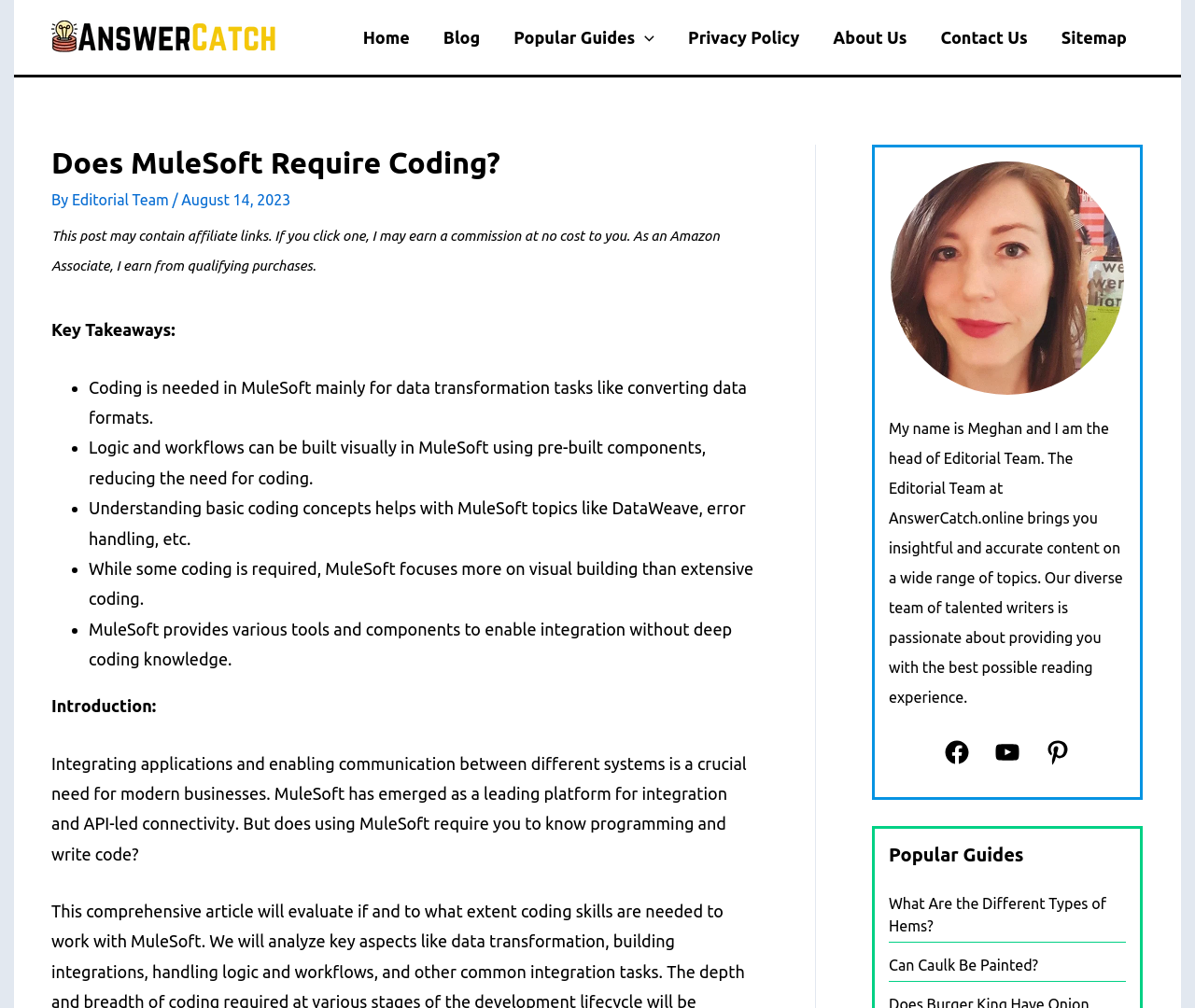How many social media links are provided?
Based on the visual information, provide a detailed and comprehensive answer.

The answer can be found by looking at the section below the main content, where there are links to Facebook, YouTube, and Pinterest.